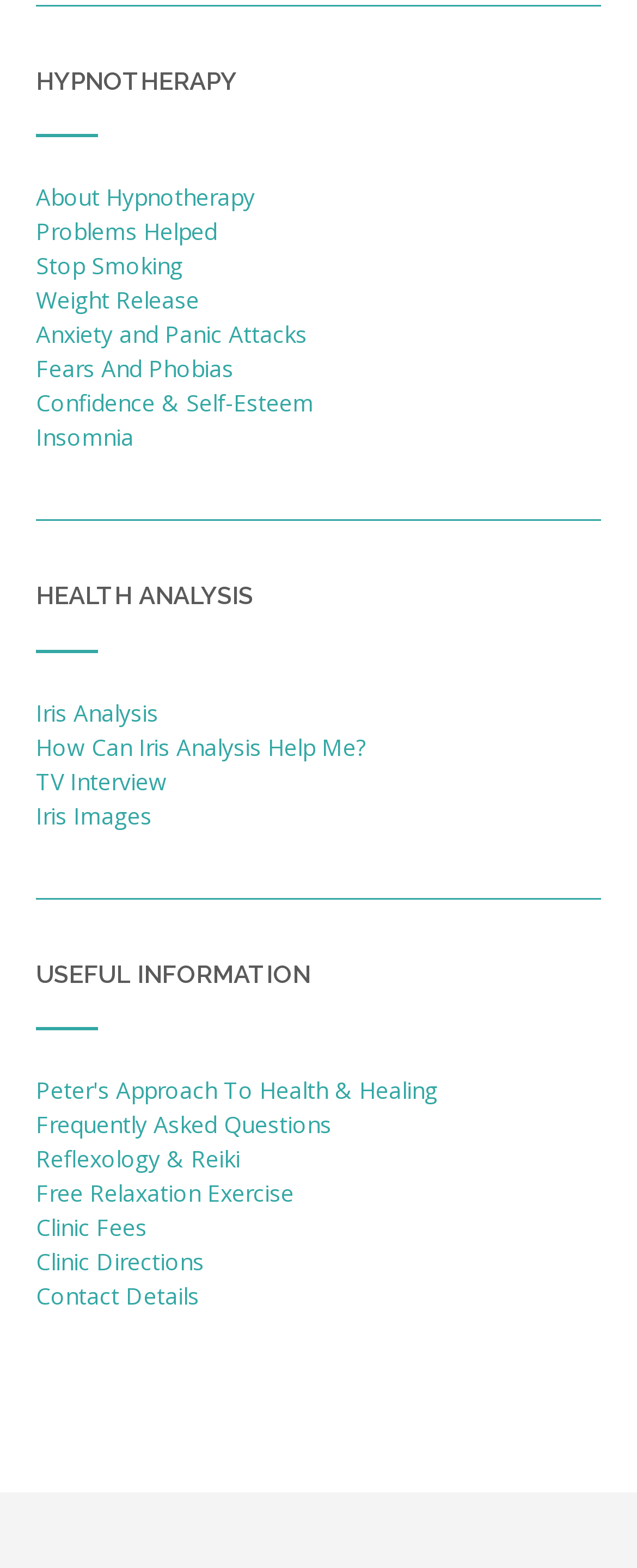Provide a one-word or one-phrase answer to the question:
How many links are there in the 'HYPNOTHERAPY' section?

7